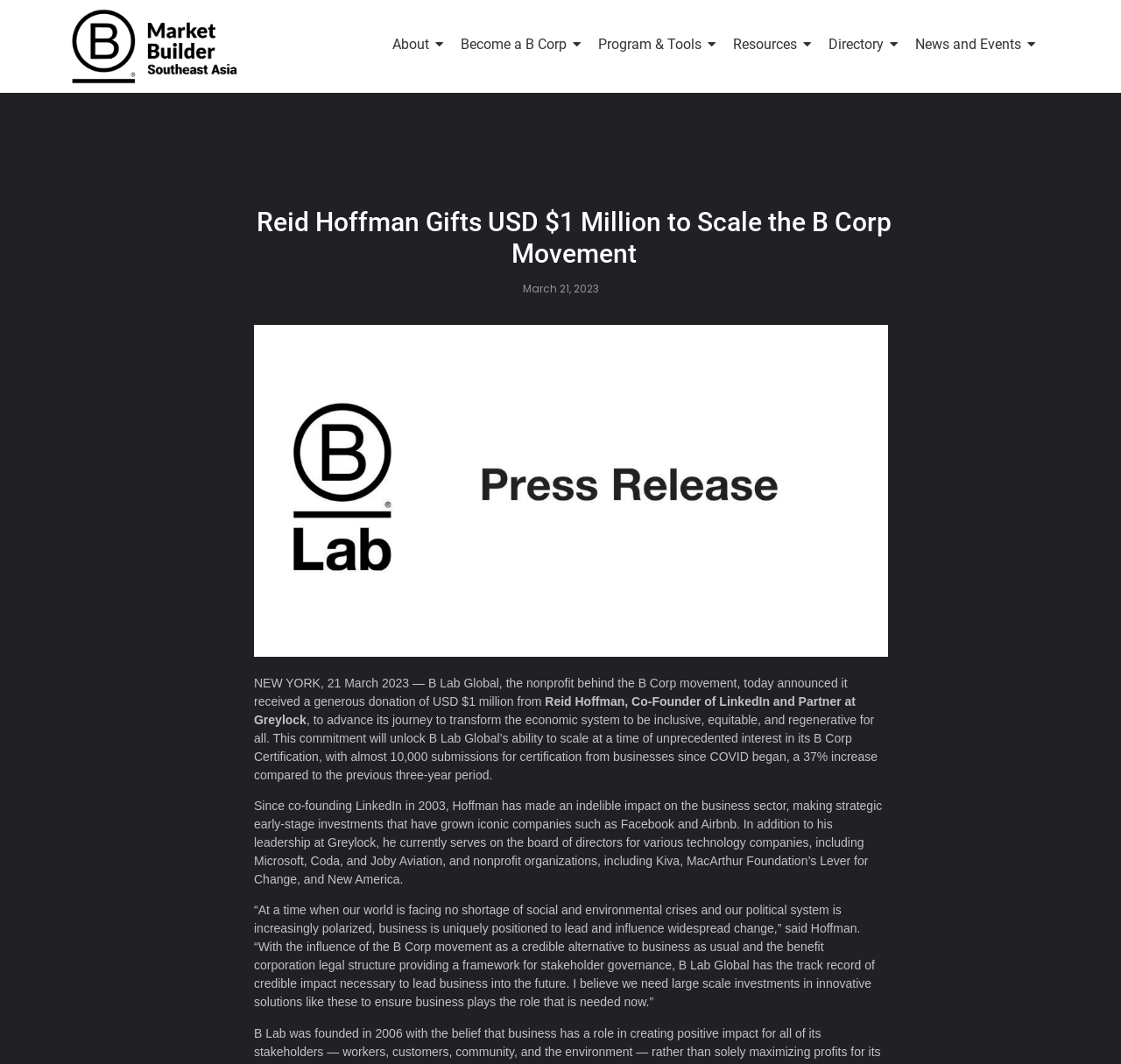Using the description "Resources", predict the bounding box of the relevant HTML element.

[0.654, 0.023, 0.723, 0.061]